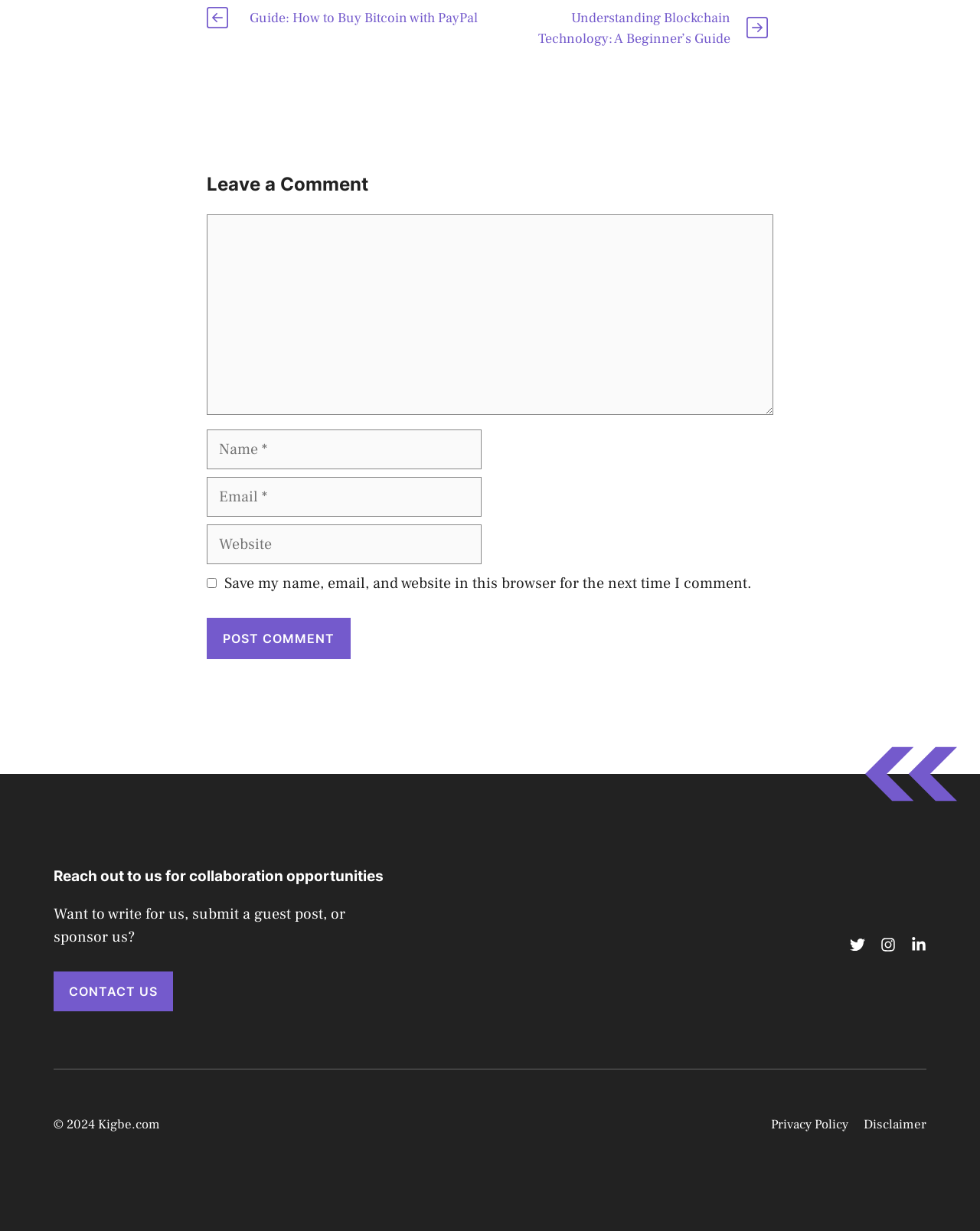Based on the element description, predict the bounding box coordinates (top-left x, top-left y, bottom-right x, bottom-right y) for the UI element in the screenshot: parent_node: Comment name="comment"

[0.211, 0.174, 0.789, 0.337]